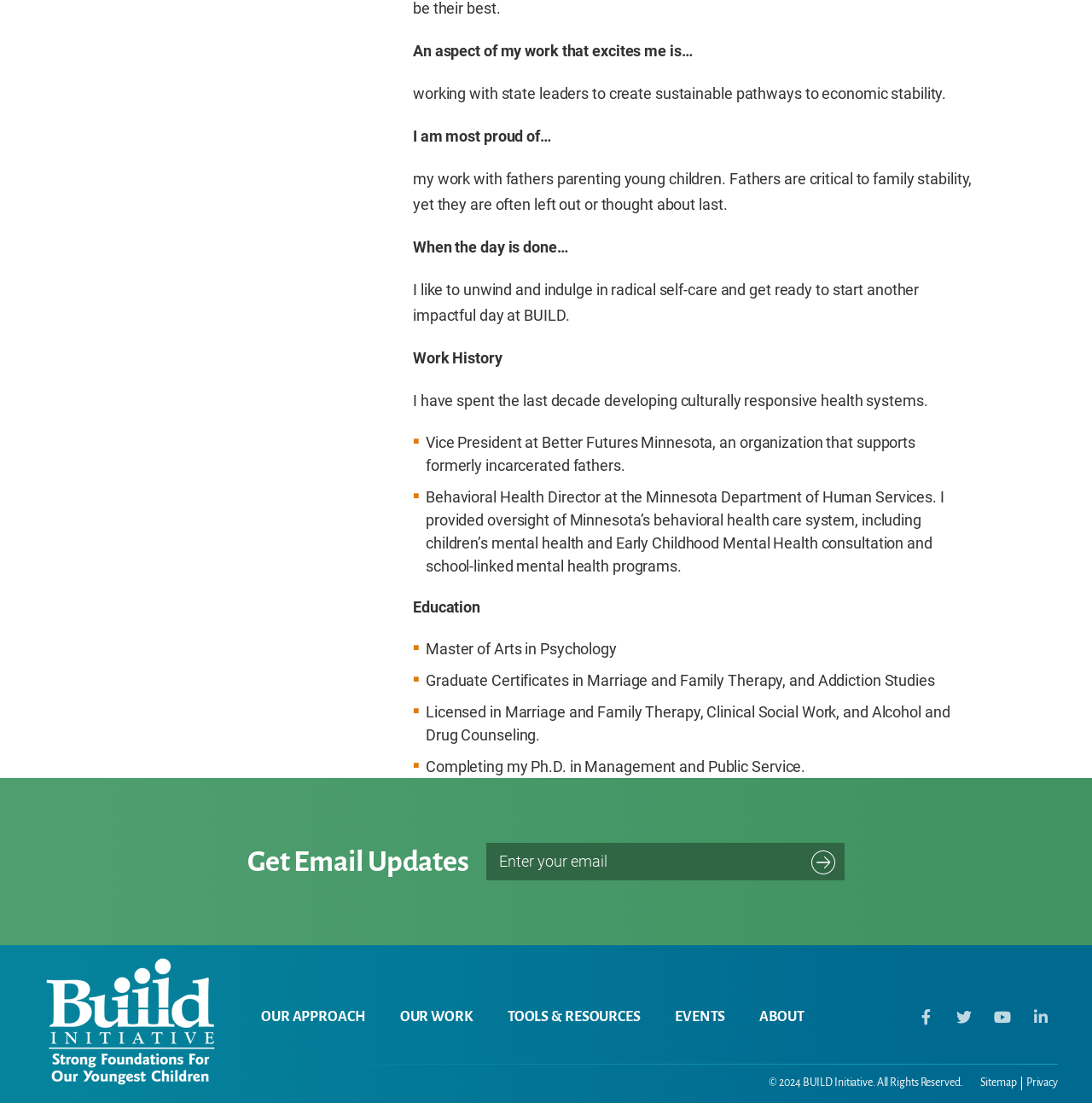Locate the UI element that matches the description name="input_1" placeholder="Enter your email" in the webpage screenshot. Return the bounding box coordinates in the format (top-left x, top-left y, bottom-right x, bottom-right y), with values ranging from 0 to 1.

[0.445, 0.764, 0.773, 0.798]